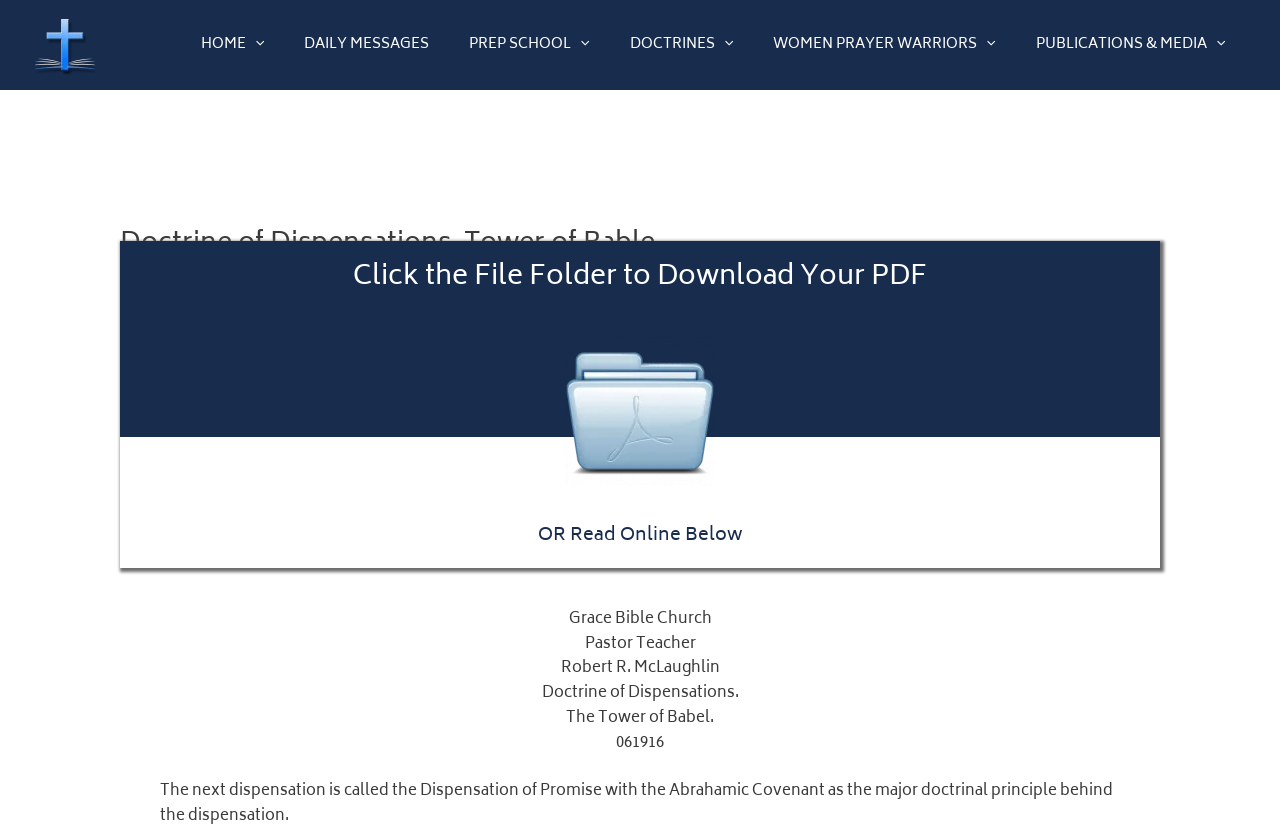Answer the question in one word or a short phrase:
What is the name of the church?

Grace Bible Church